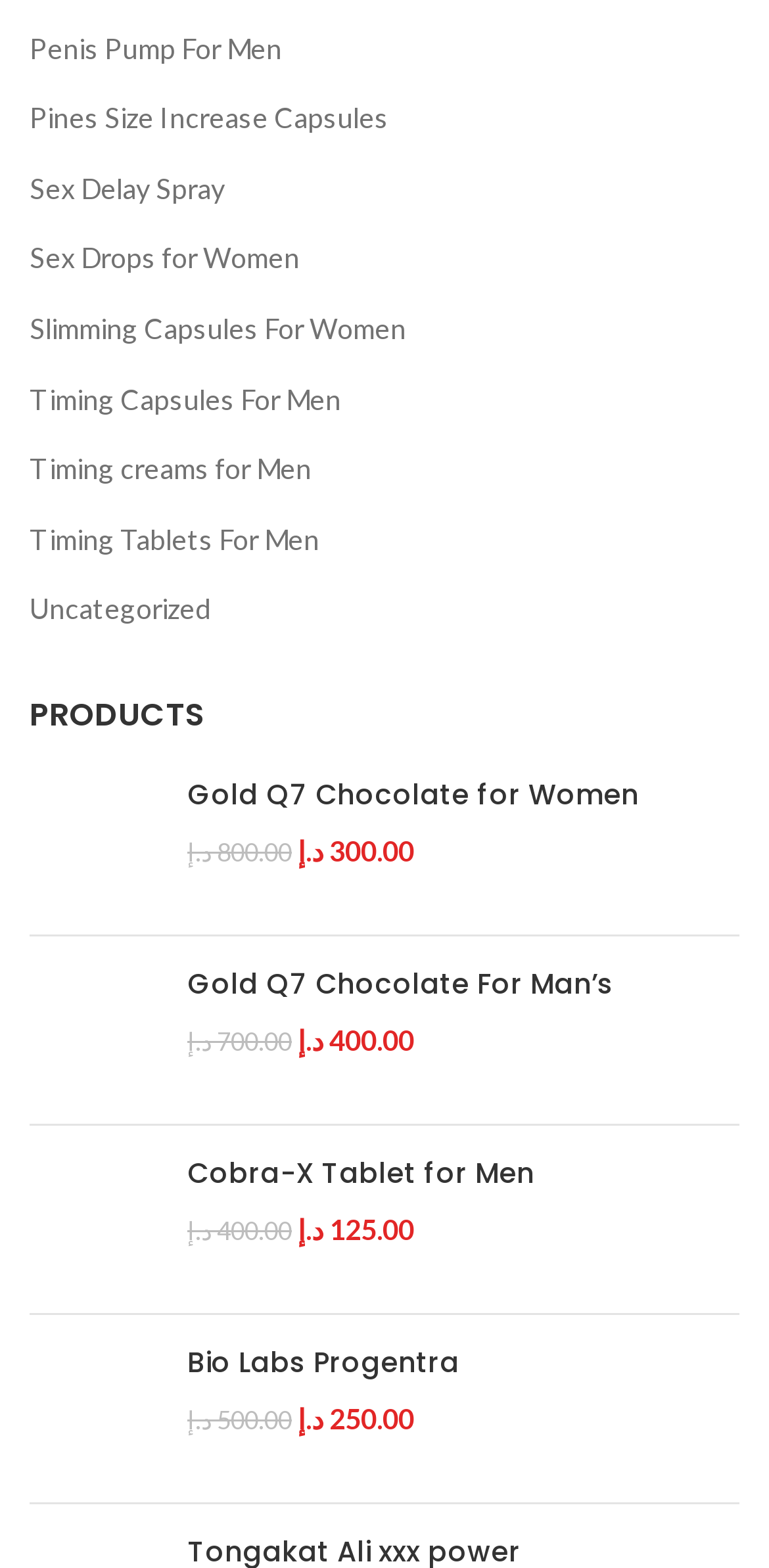Please find and report the bounding box coordinates of the element to click in order to perform the following action: "switch to עברית". The coordinates should be expressed as four float numbers between 0 and 1, in the format [left, top, right, bottom].

None